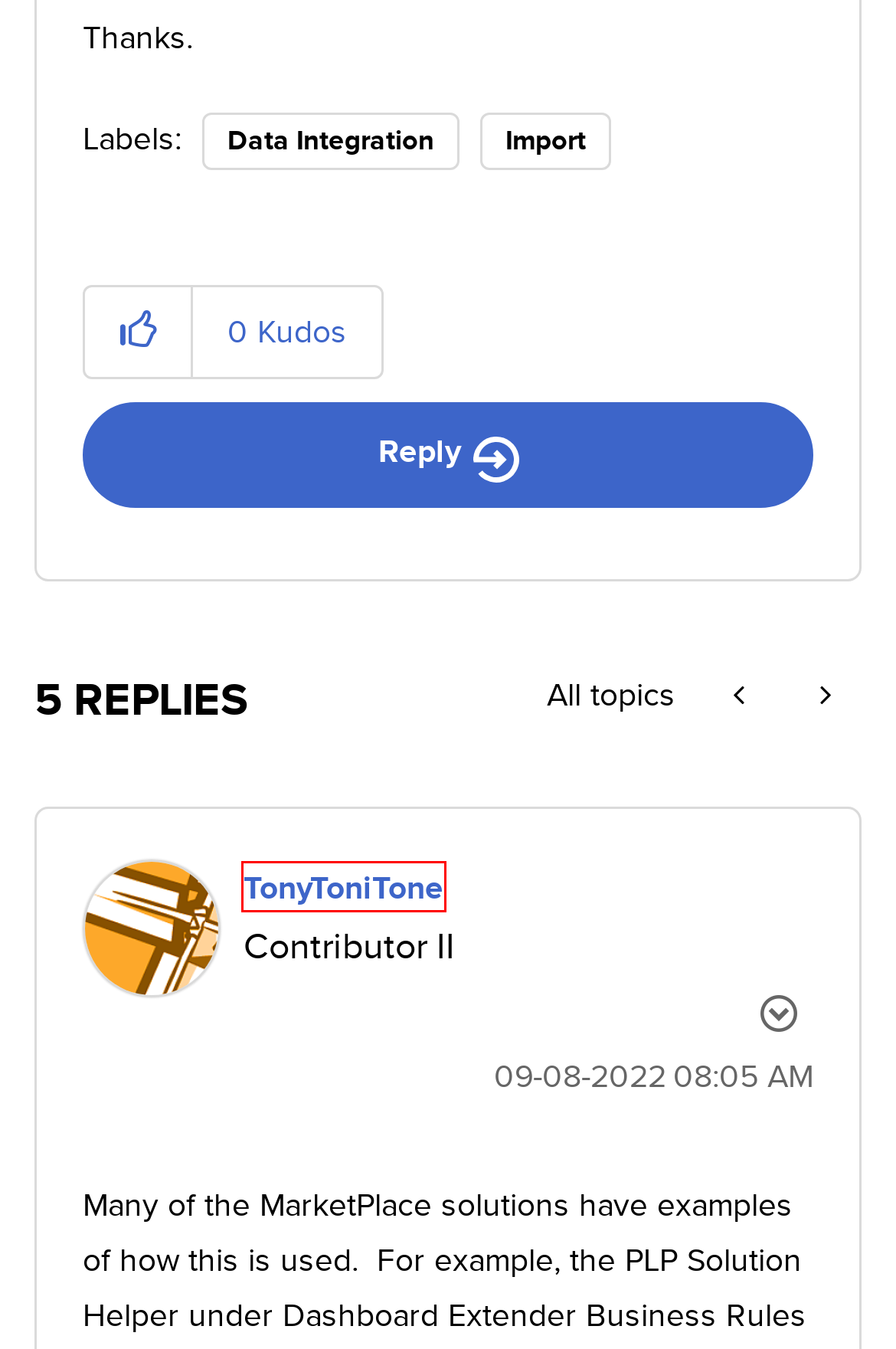A screenshot of a webpage is given, featuring a red bounding box around a UI element. Please choose the webpage description that best aligns with the new webpage after clicking the element in the bounding box. These are the descriptions:
A. About franciscoamores - OneStream Community
B. Resources - OneStream Software
C. Privacy Policy - OneStream Software
D. Global Education Services - OneStream Software
E. Update Task via Connector BR - Page 13 - OneStream Community
F. OneStream Navigator is closed to unregistered users. Please log in via Okta SSO.
G. About TonyToniTone - OneStream Community
H. OneStream® Press - OneStream Software

G